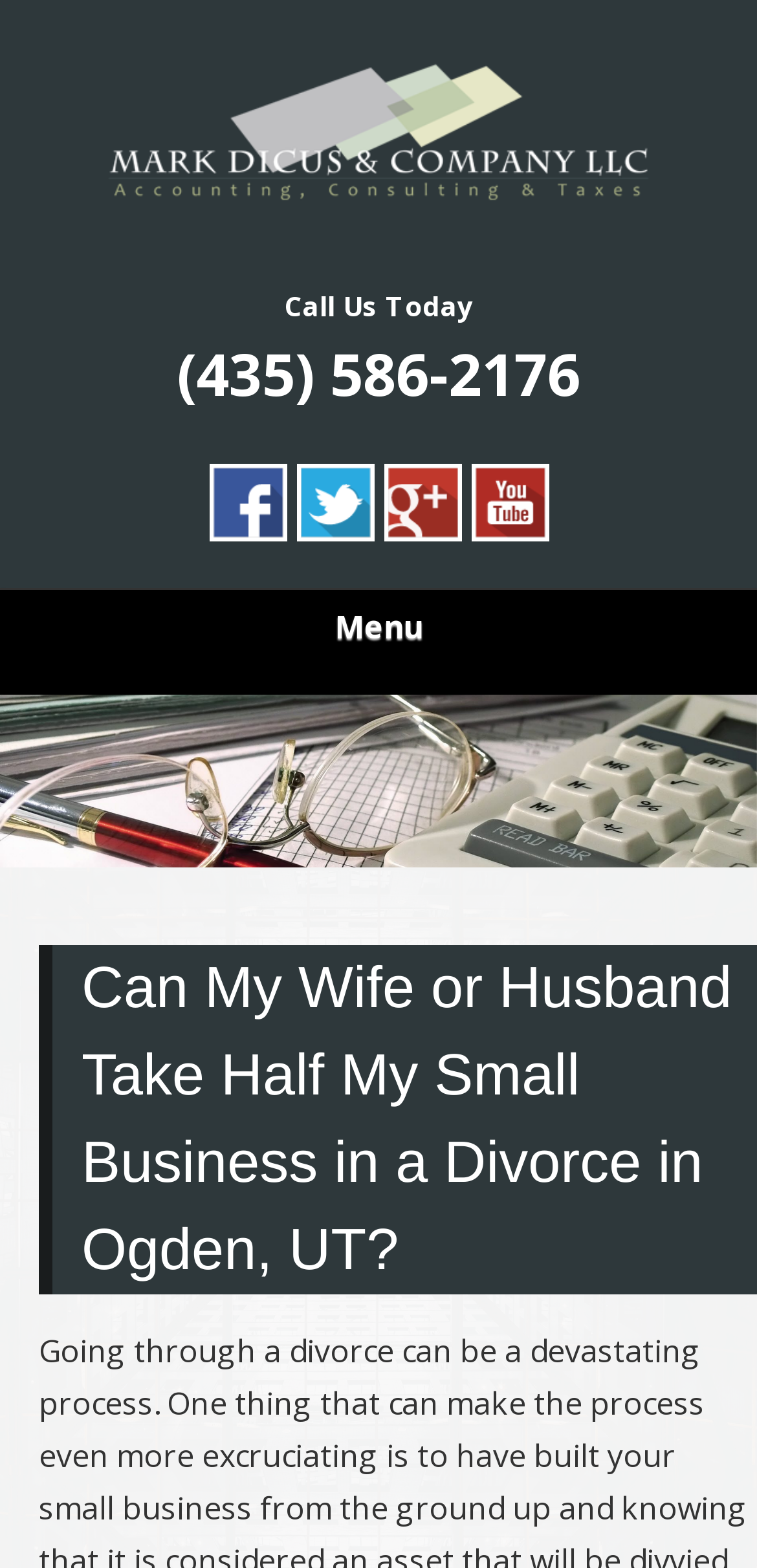Show me the bounding box coordinates of the clickable region to achieve the task as per the instruction: "Explore Health category".

None